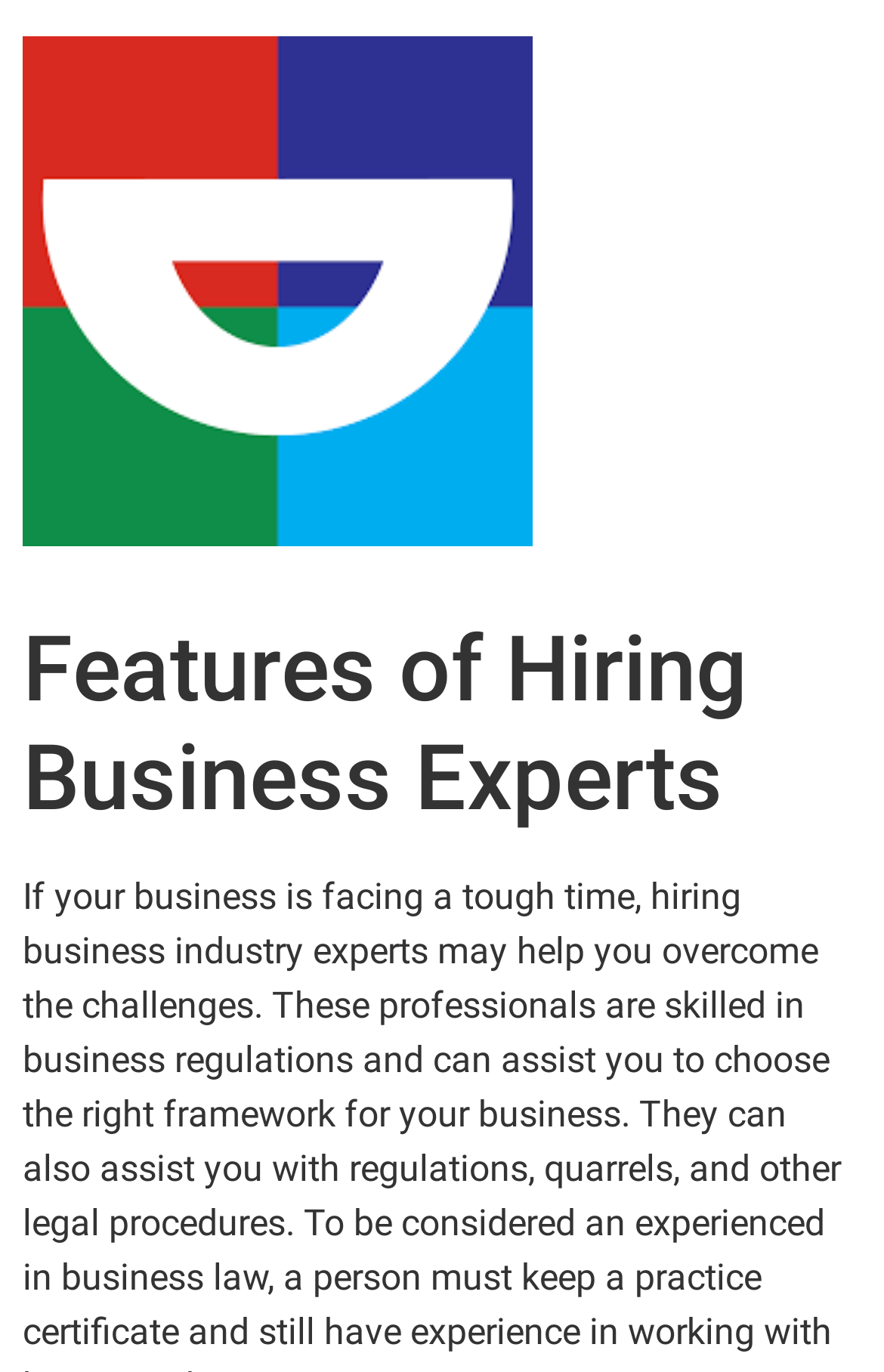Determine the heading of the webpage and extract its text content.

Features of Hiring Business Experts